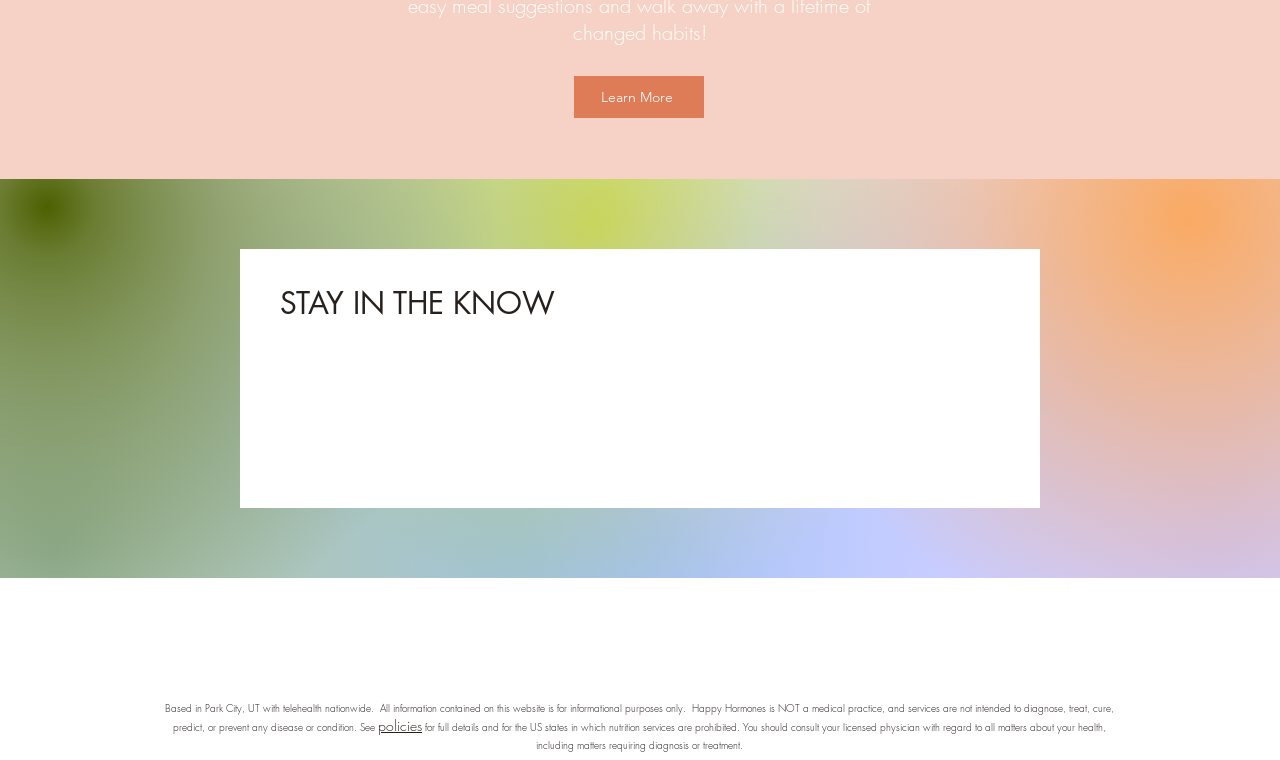Find the bounding box coordinates of the clickable area that will achieve the following instruction: "Go to Instagram".

[0.466, 0.819, 0.496, 0.87]